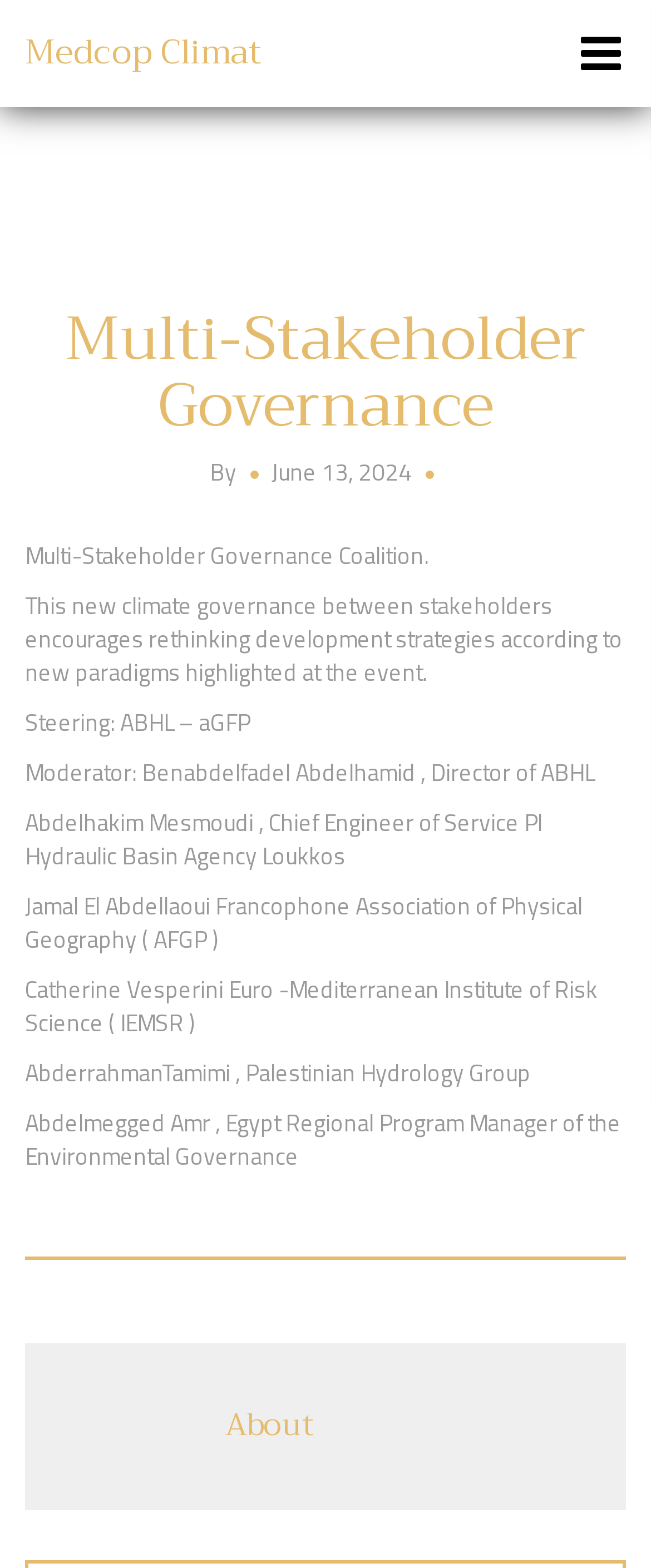Use the information in the screenshot to answer the question comprehensively: What is the name of the organization that Abdelhakim Mesmoudi is from?

I found the organization that Abdelhakim Mesmoudi is from by looking at the static text element that contains his name and organization, which is 'Abdelhakim Mesmoudi, Chief Engineer of Service Pl Hydraulic Basin Agency Loukkos'.